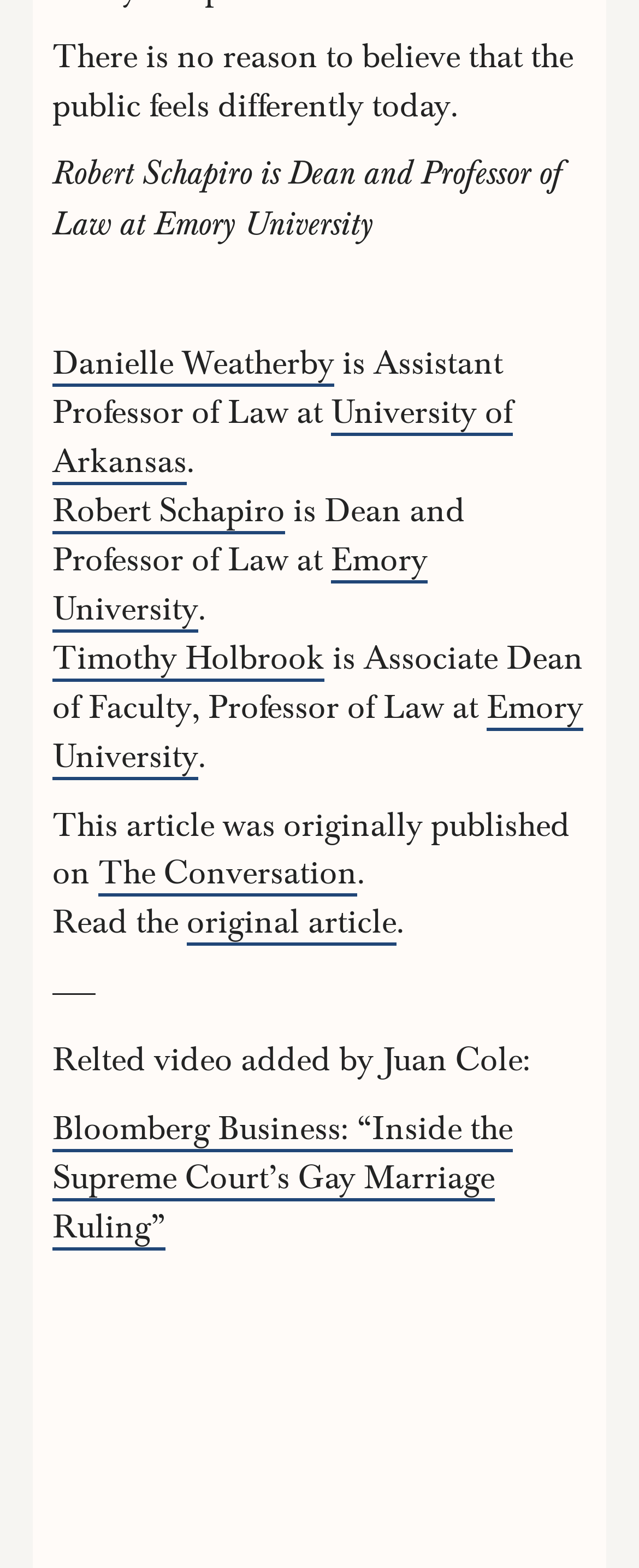Given the description Timothy Holbrook, predict the bounding box coordinates of the UI element. Ensure the coordinates are in the format (top-left x, top-left y, bottom-right x, bottom-right y) and all values are between 0 and 1.

[0.082, 0.406, 0.508, 0.435]